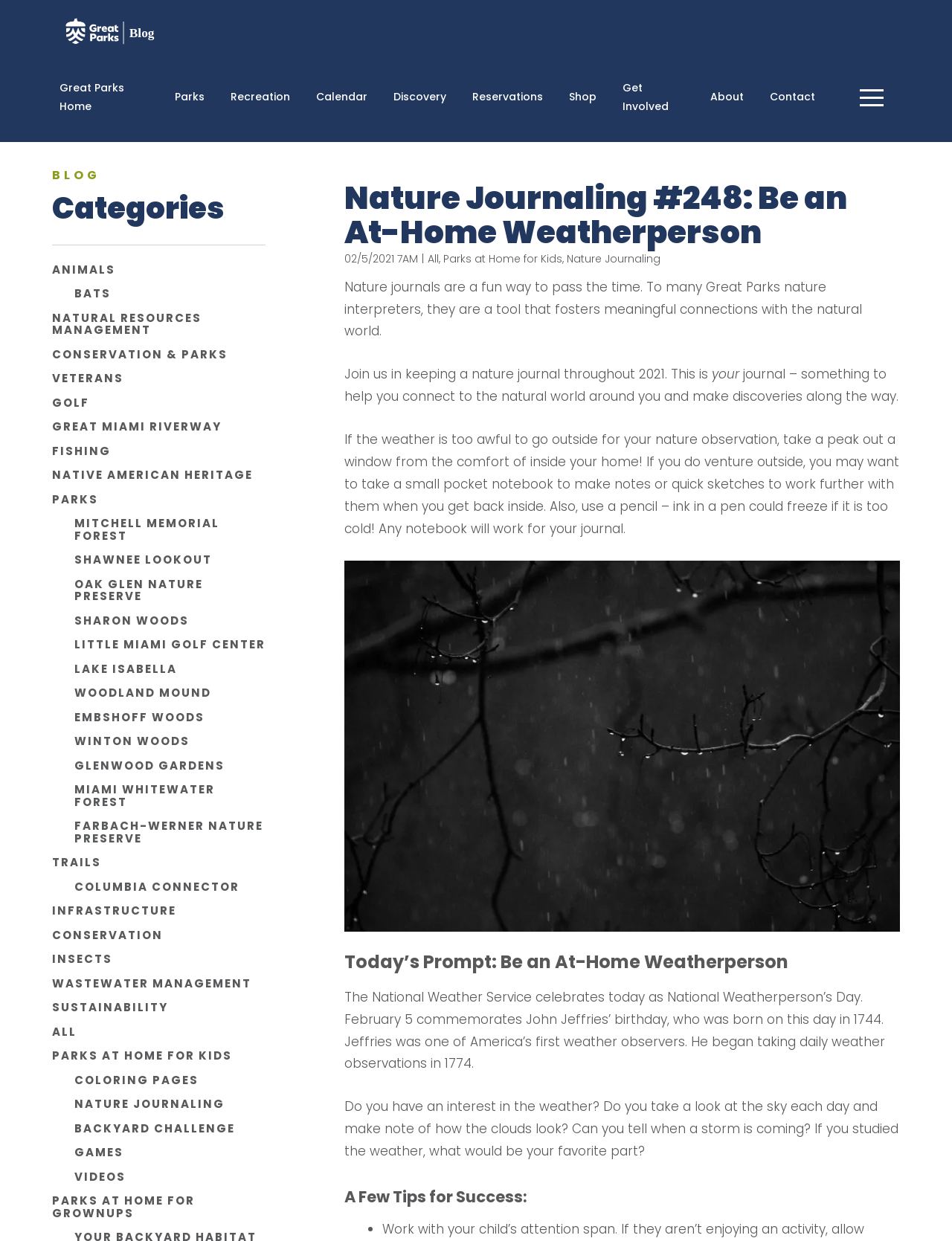Please determine the bounding box coordinates of the area that needs to be clicked to complete this task: 'Explore 'Parks at Home for Kids' link'. The coordinates must be four float numbers between 0 and 1, formatted as [left, top, right, bottom].

[0.57, 0.088, 0.649, 0.111]